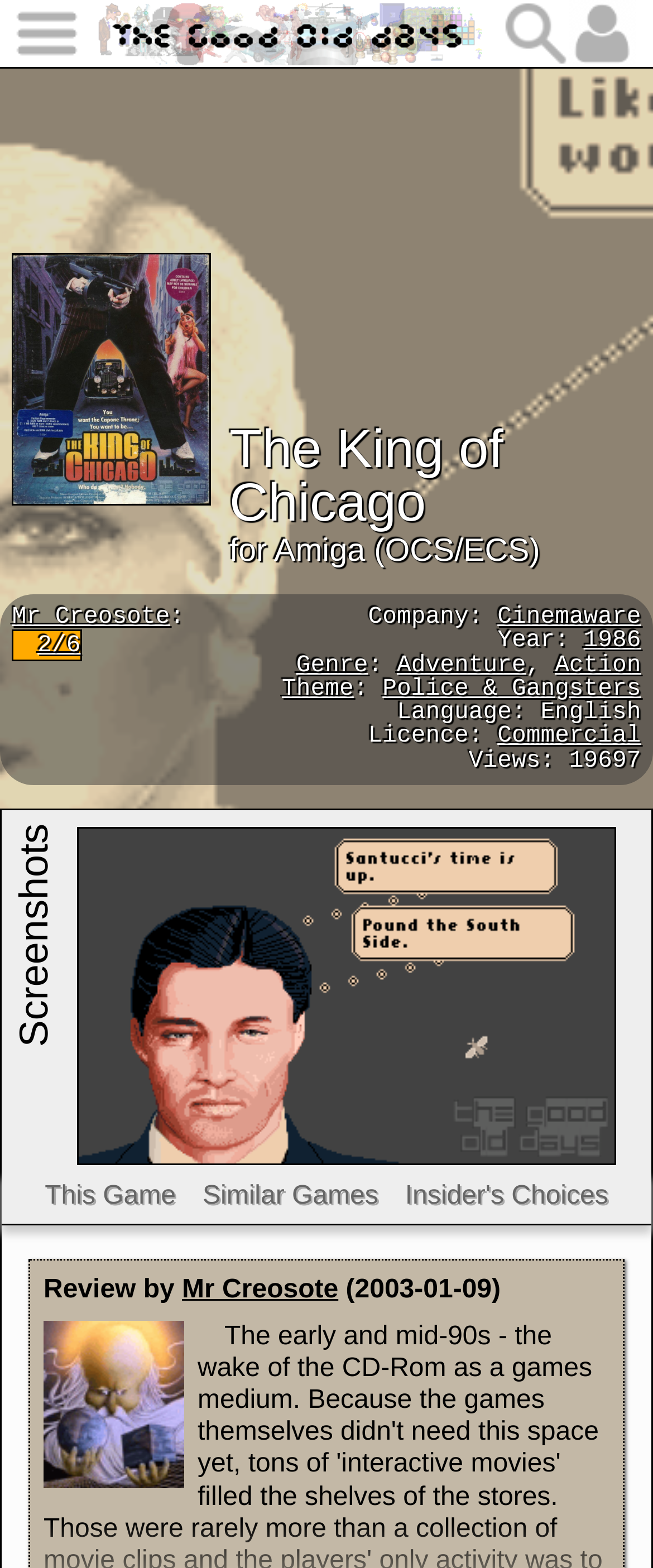Provide the bounding box coordinates of the area you need to click to execute the following instruction: "Search for games".

[0.769, 0.0, 0.872, 0.043]